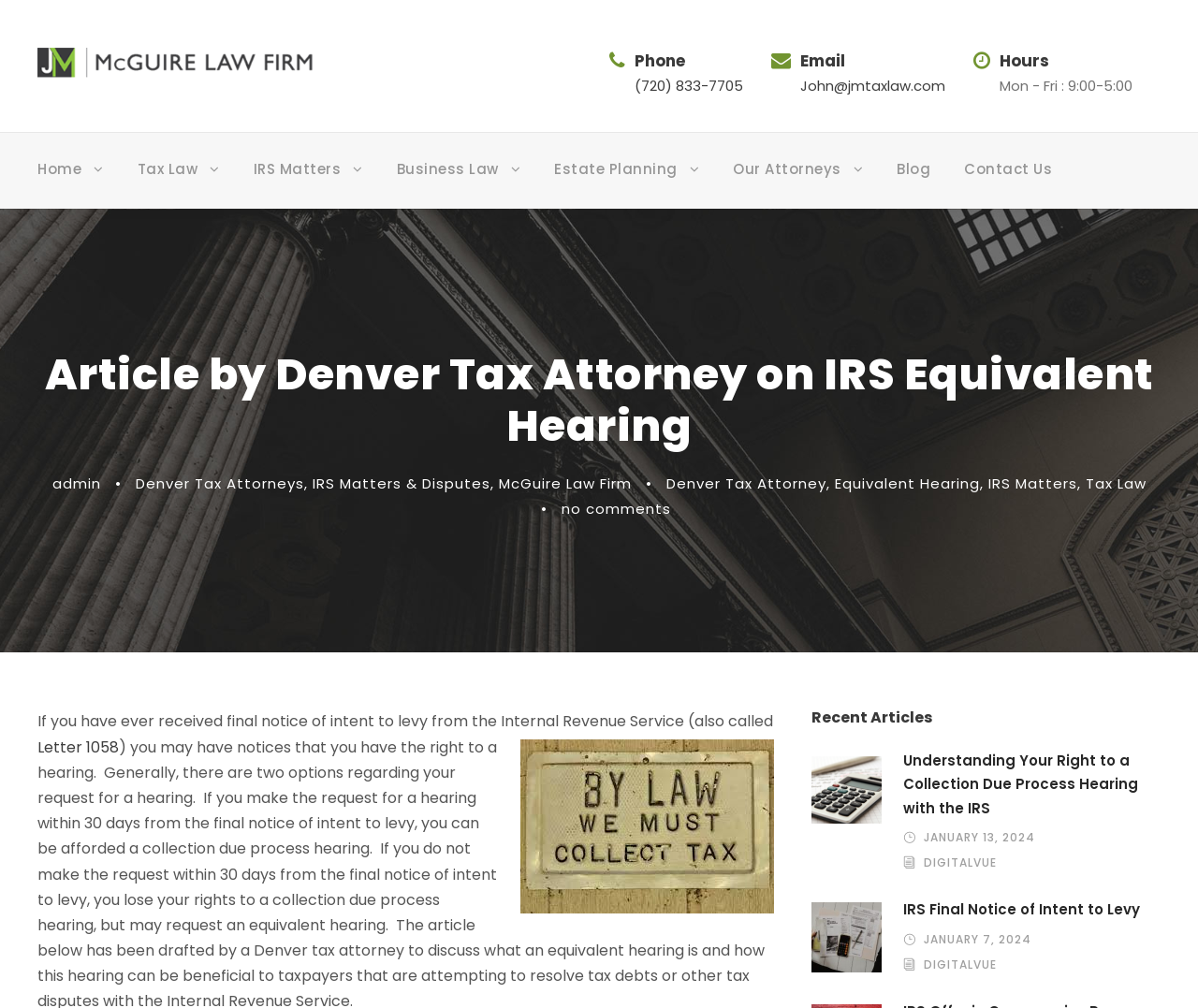Bounding box coordinates are specified in the format (top-left x, top-left y, bottom-right x, bottom-right y). All values are floating point numbers bounded between 0 and 1. Please provide the bounding box coordinate of the region this sentence describes: Letter 1058

[0.031, 0.73, 0.099, 0.752]